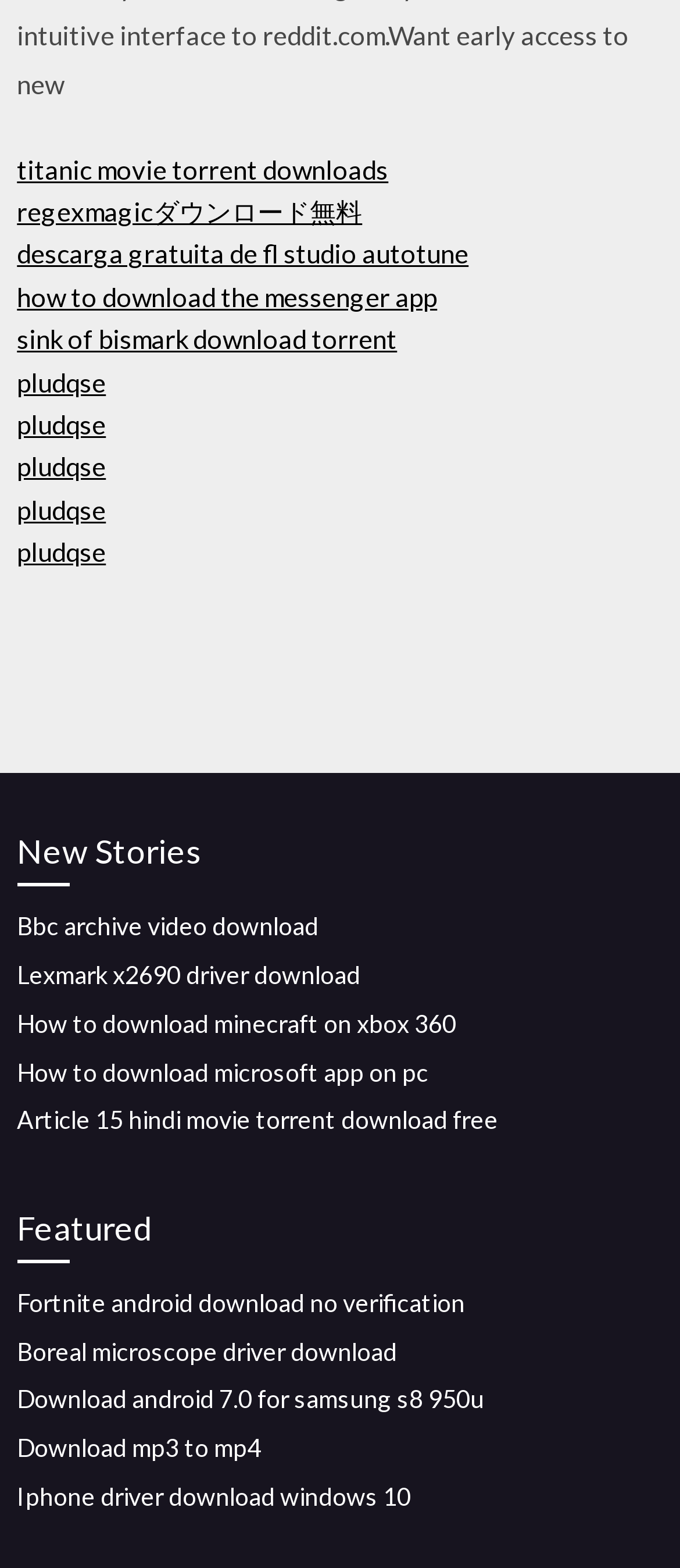Given the webpage screenshot and the description, determine the bounding box coordinates (top-left x, top-left y, bottom-right x, bottom-right y) that define the location of the UI element matching this description: Iphone driver download windows 10

[0.025, 0.945, 0.604, 0.964]